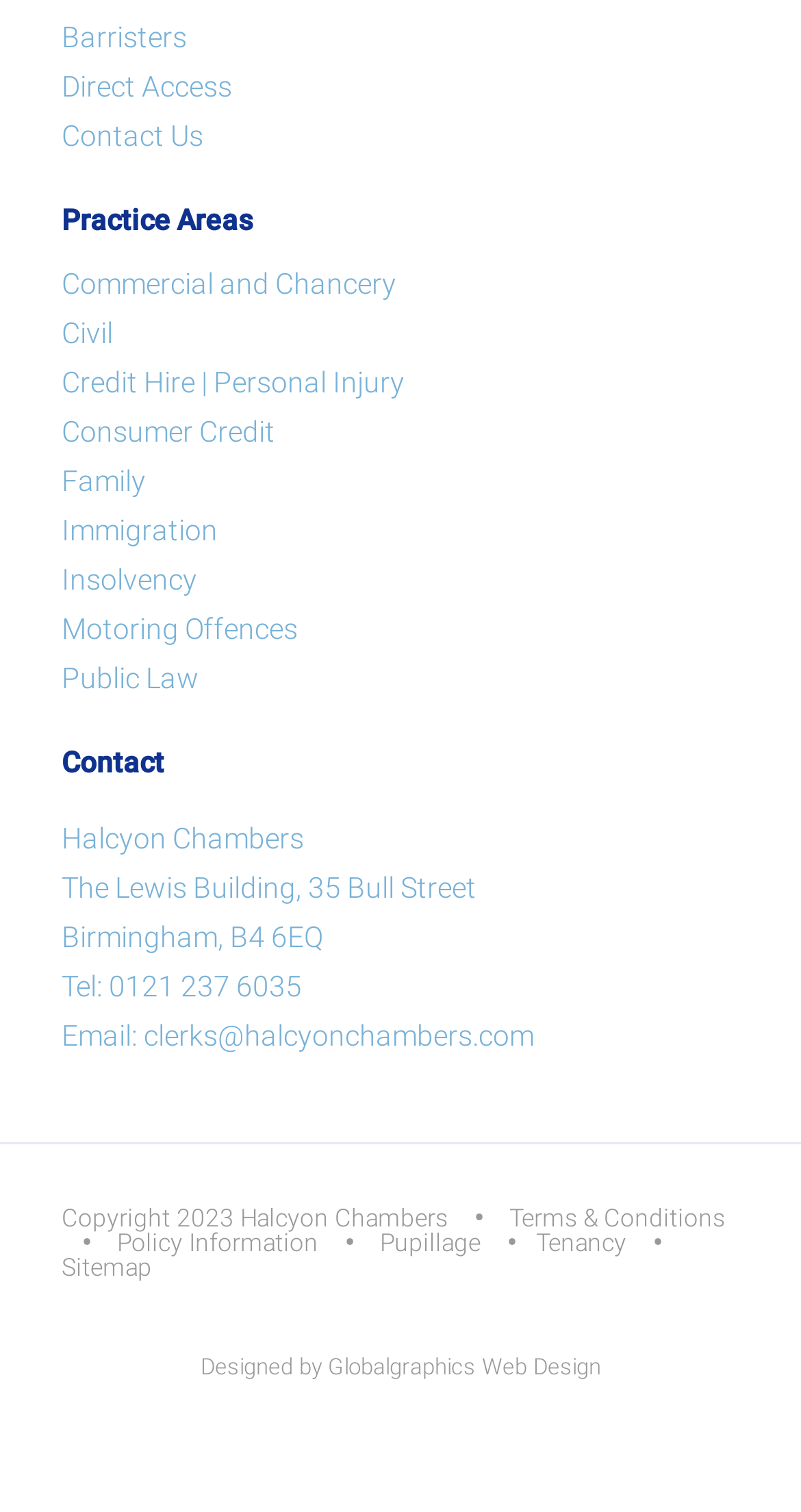From the element description clerks@halcyonchambers.com, predict the bounding box coordinates of the UI element. The coordinates must be specified in the format (top-left x, top-left y, bottom-right x, bottom-right y) and should be within the 0 to 1 range.

[0.179, 0.674, 0.667, 0.696]